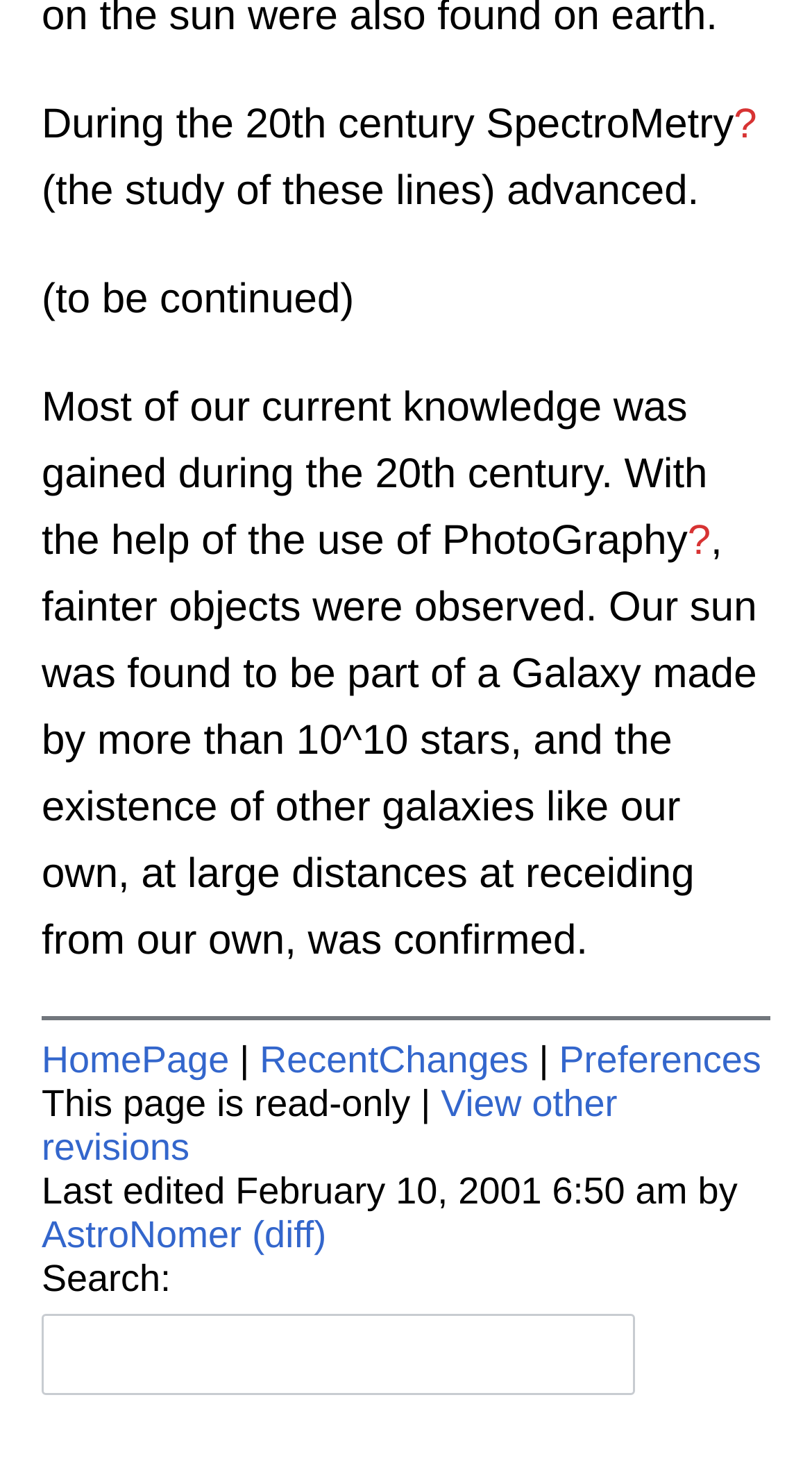Can you find the bounding box coordinates of the area I should click to execute the following instruction: "go to RecentChanges"?

[0.32, 0.707, 0.651, 0.735]